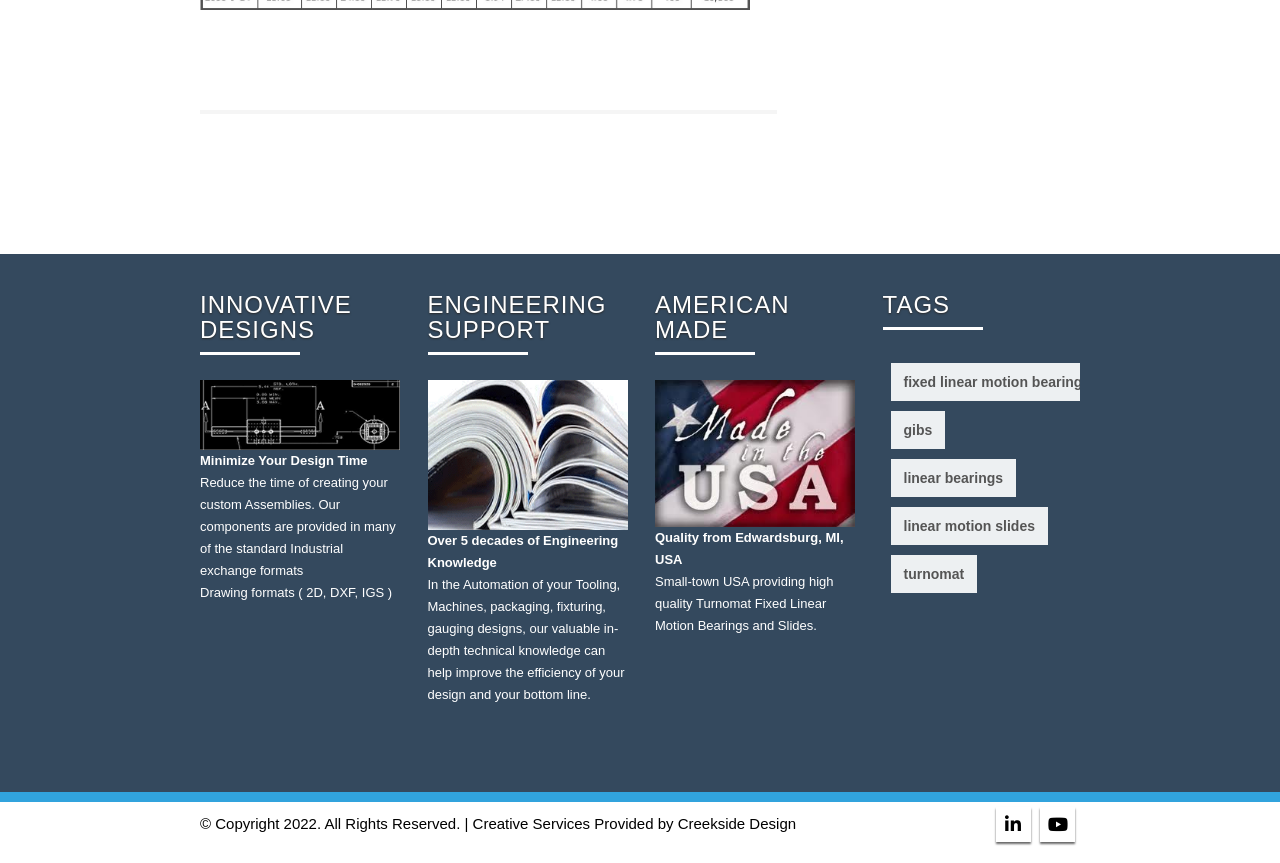What is the purpose of the company's components?
Using the image, provide a concise answer in one word or a short phrase.

To reduce design time